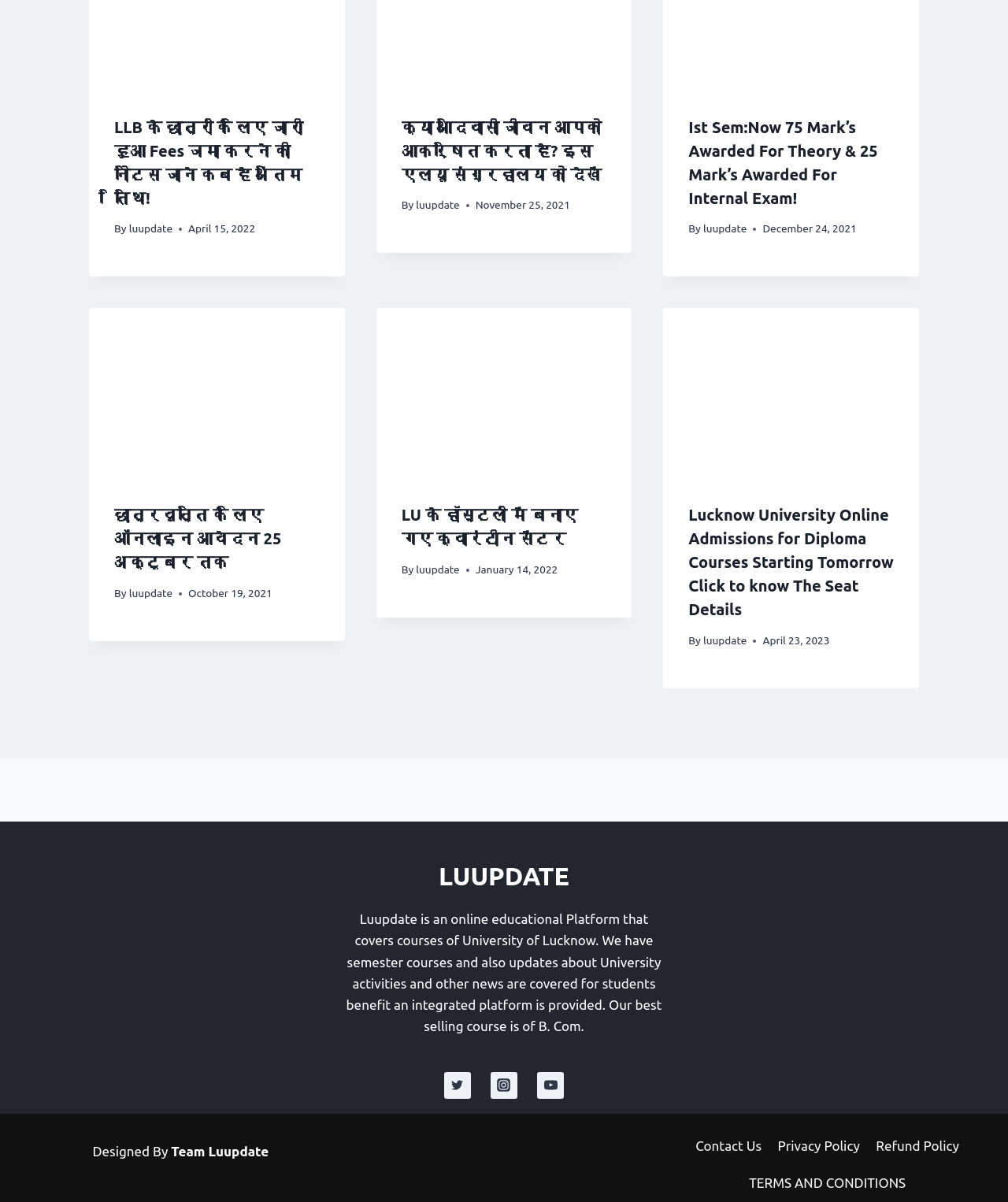What is the purpose of the platform according to the description?
Look at the image and respond to the question as thoroughly as possible.

According to the description, the purpose of the platform is to cover courses of University of Lucknow, and also to provide updates about University activities and other news for students' benefit.